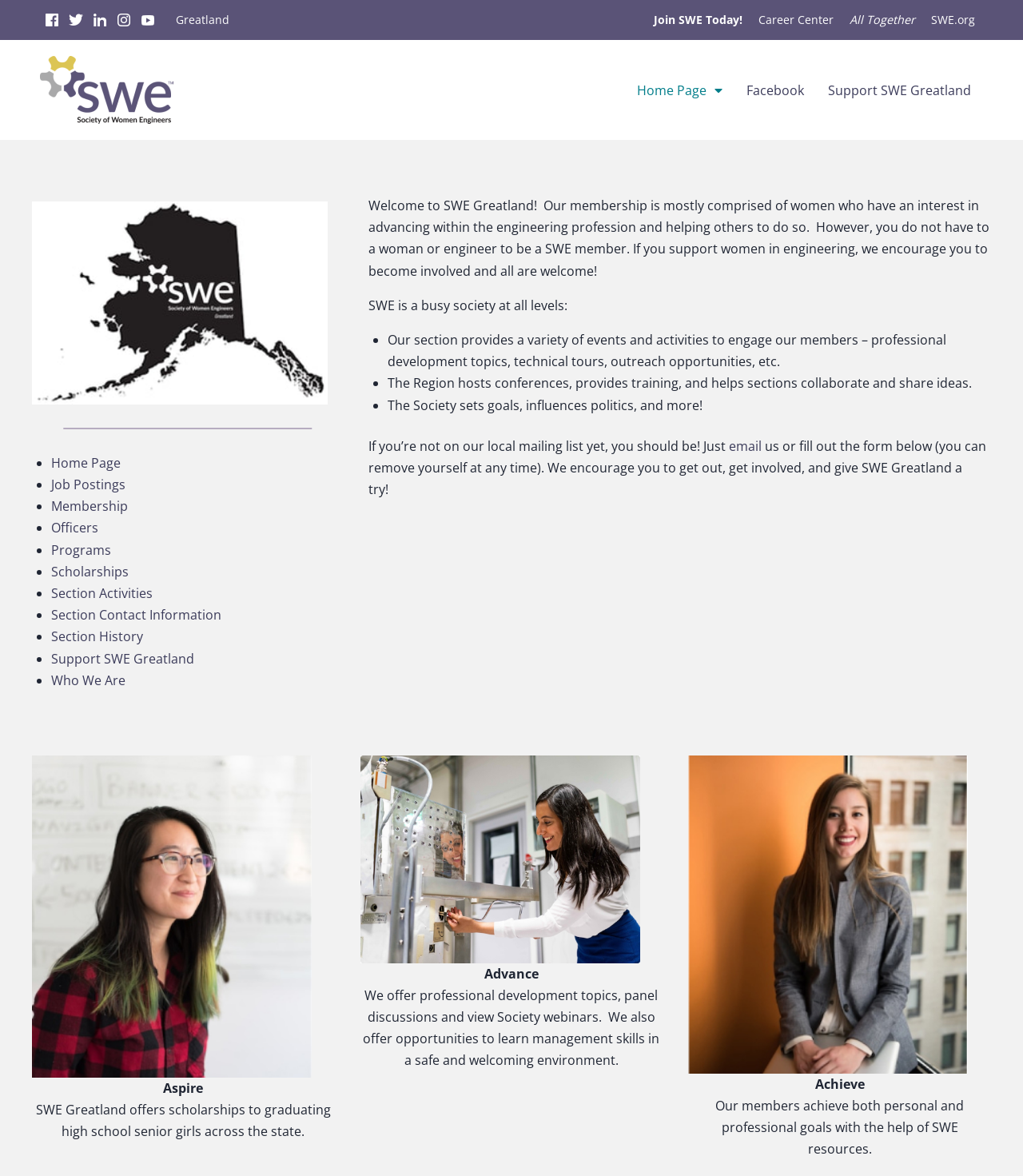What types of events does the organization provide?
Can you provide a detailed and comprehensive answer to the question?

The types of events provided by the organization can be found in the static text element which states that the section provides a variety of events and activities to engage its members, including professional development topics, technical tours, and outreach opportunities.